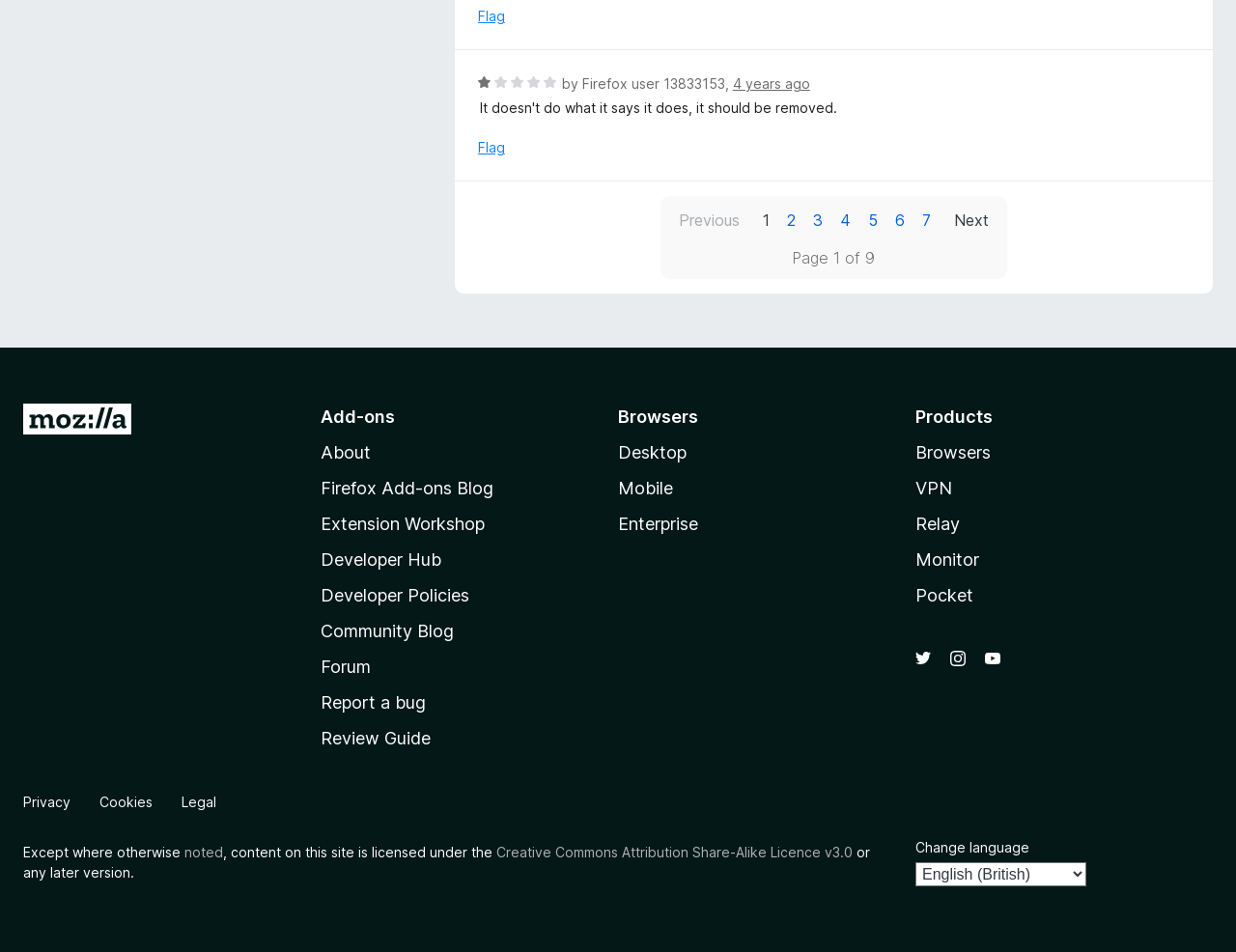How many pages of add-ons are there?
We need a detailed and exhaustive answer to the question. Please elaborate.

I found the number of pages by looking at the text 'Page 1 of 9' at the bottom of the page, which indicates that there are 9 pages of add-ons in total.